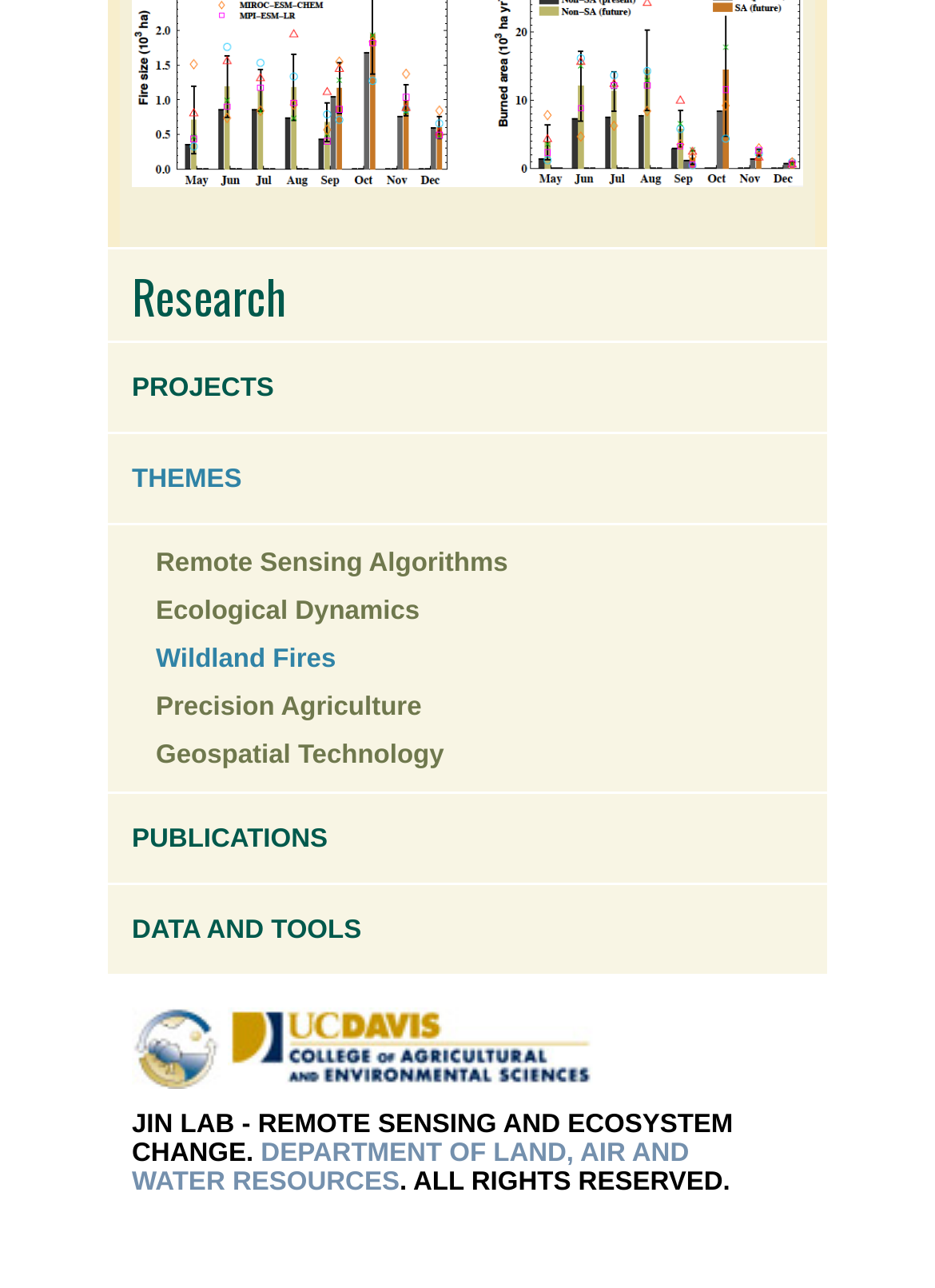How many colleges are mentioned on the page?
Use the information from the image to give a detailed answer to the question.

Only one college is mentioned on the page, which is 'UC Davis College of Agricultural and Environmental Sciences', and can be found in the link element at the bottom of the page.